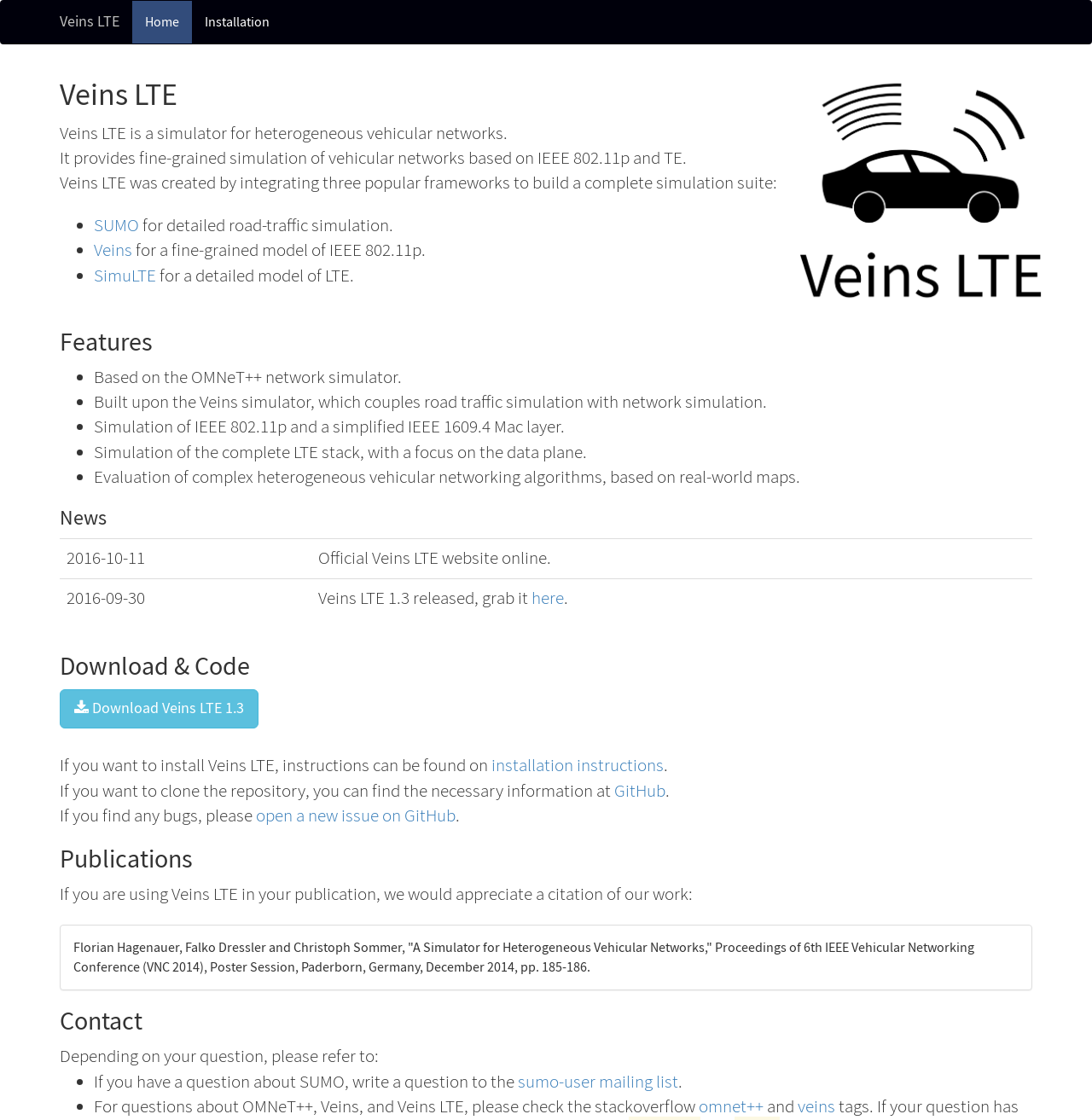Determine the bounding box coordinates of the area to click in order to meet this instruction: "Download Veins LTE 1.3".

[0.055, 0.615, 0.237, 0.65]